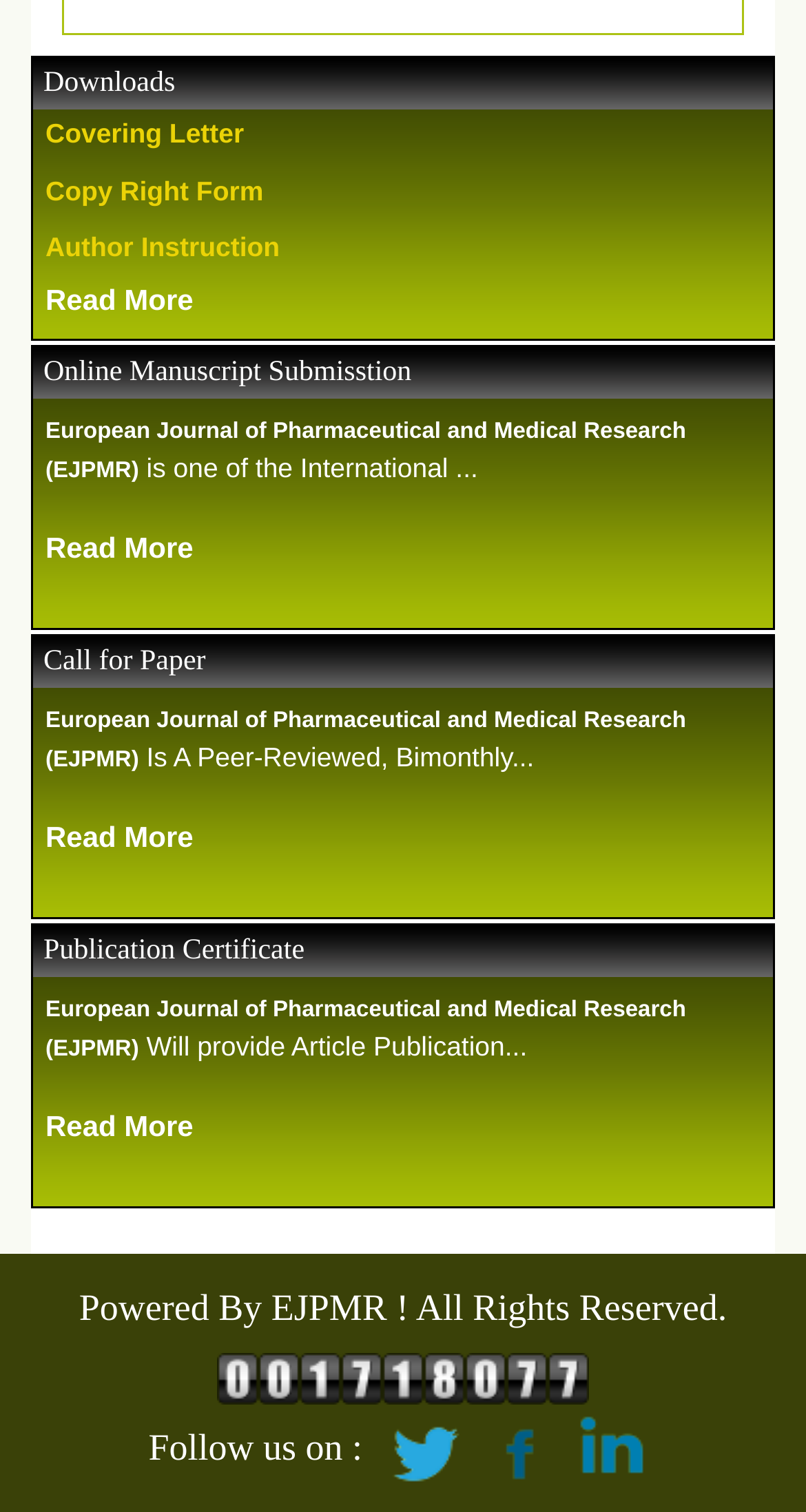From the webpage screenshot, predict the bounding box coordinates (top-left x, top-left y, bottom-right x, bottom-right y) for the UI element described here: Read More

[0.044, 0.184, 0.253, 0.214]